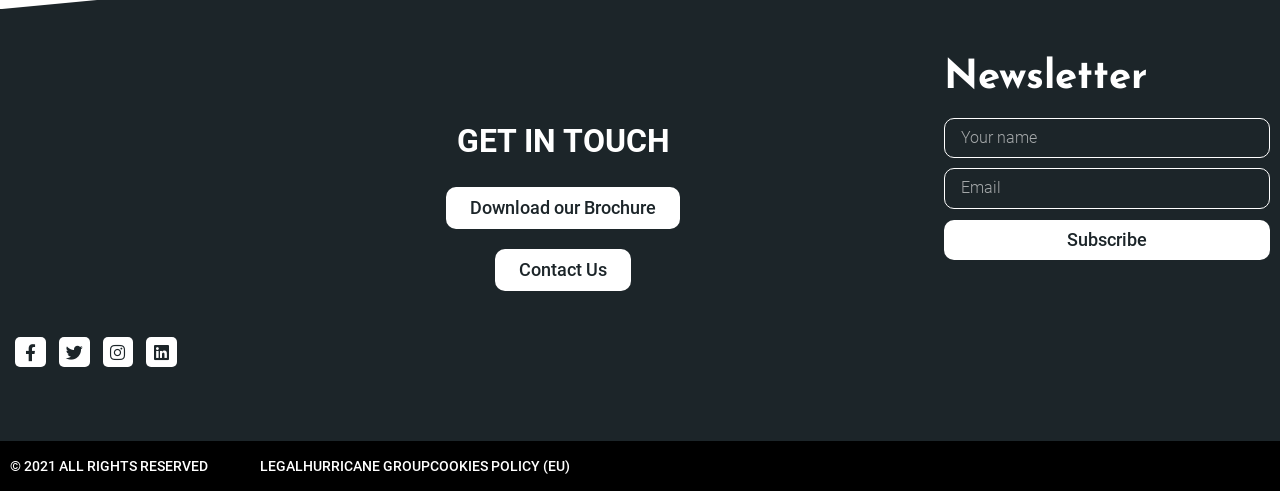What is required to subscribe to the newsletter?
Based on the image, provide your answer in one word or phrase.

Email